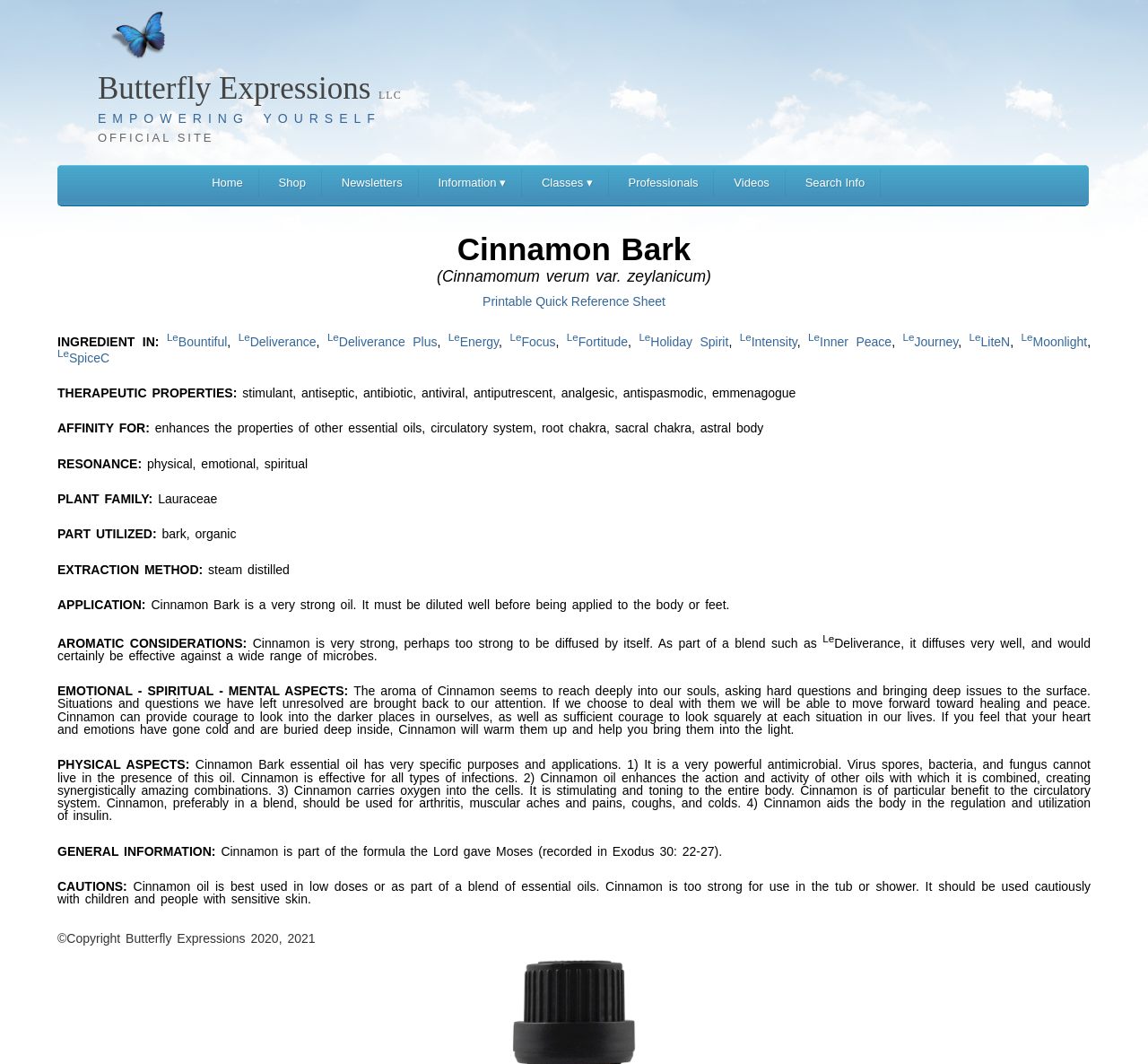Provide the bounding box coordinates, formatted as (top-left x, top-left y, bottom-right x, bottom-right y), with all values being floating point numbers between 0 and 1. Identify the bounding box of the UI element that matches the description: Videos

[0.626, 0.159, 0.683, 0.186]